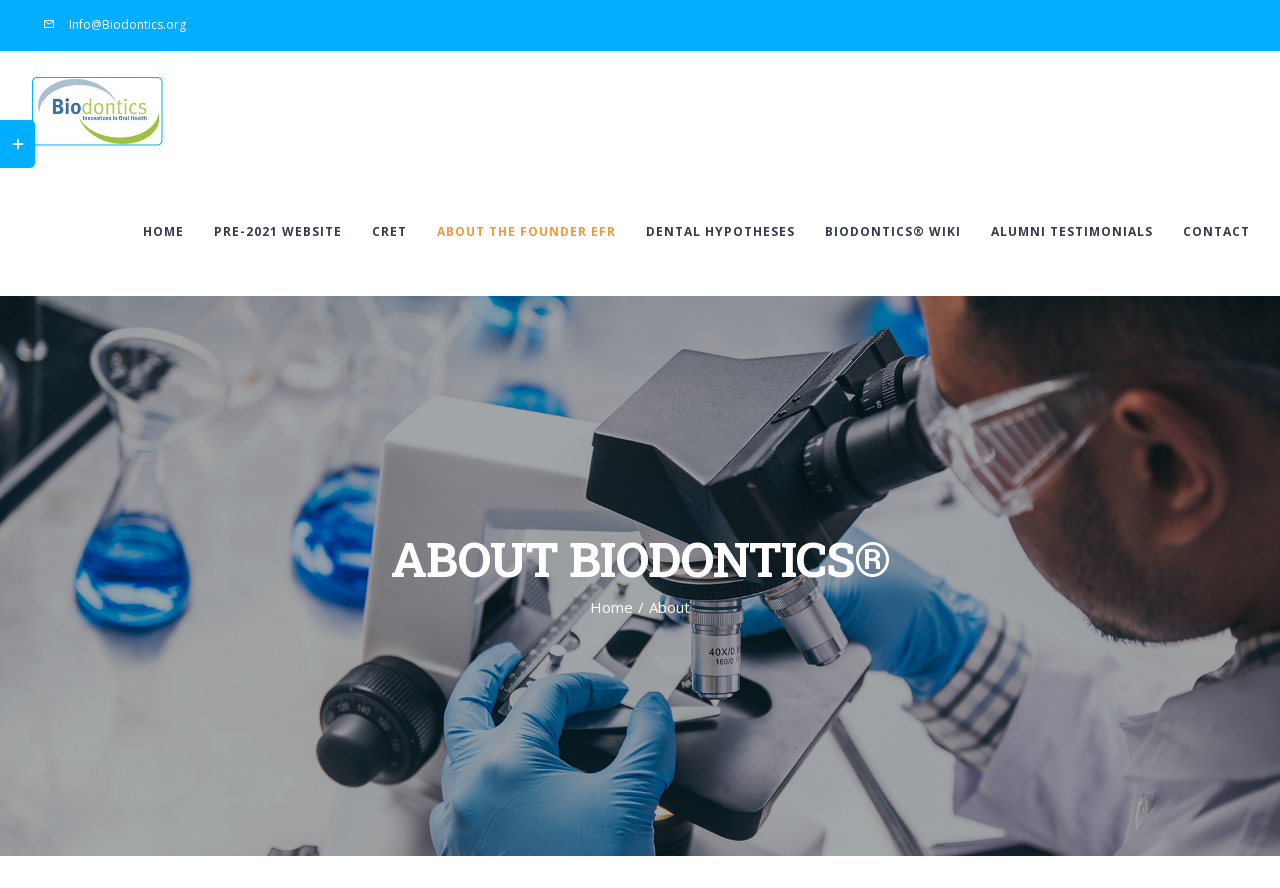Identify the bounding box coordinates for the UI element described as follows: ABOUT THE FOUNDER EFR. Use the format (top-left x, top-left y, bottom-right x, bottom-right y) and ensure all values are floating point numbers between 0 and 1.

[0.341, 0.19, 0.481, 0.332]